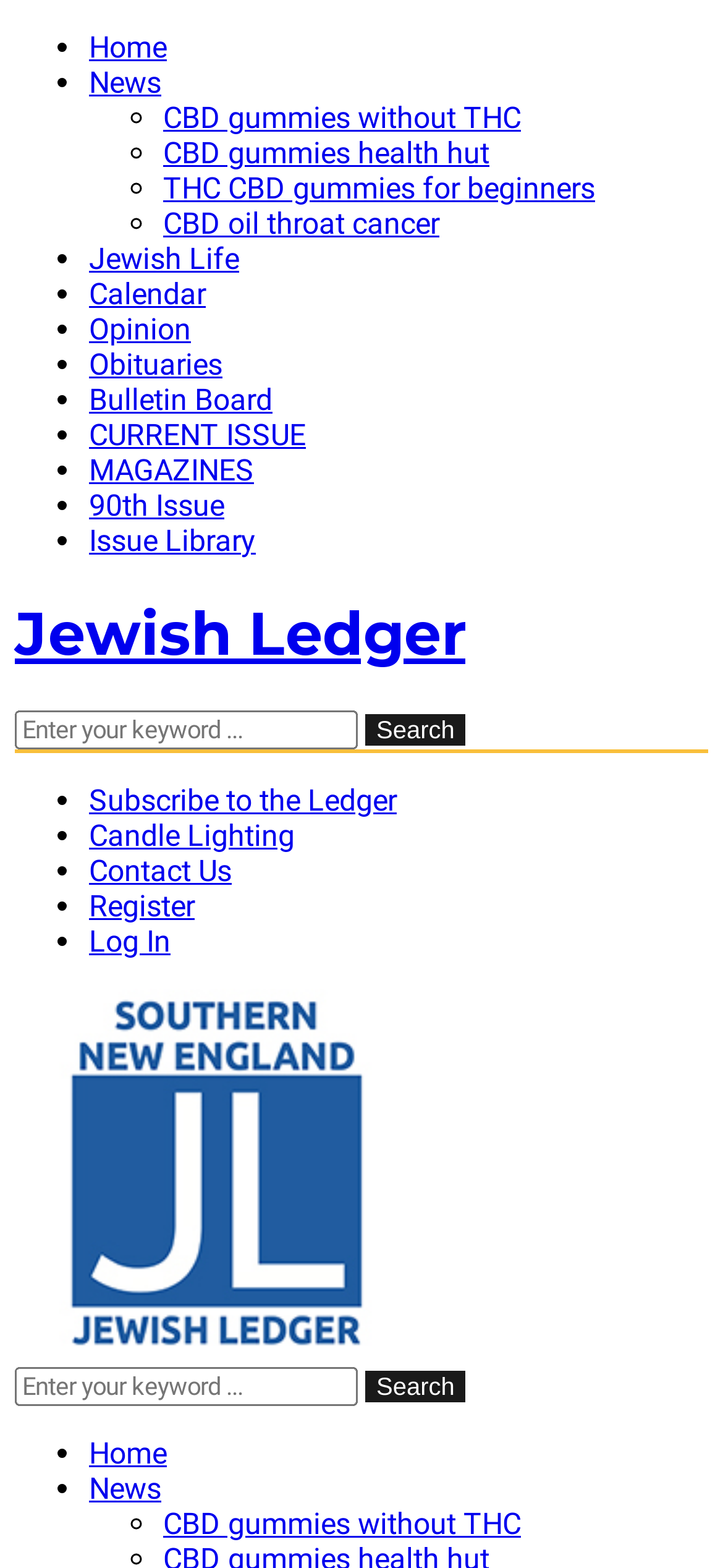Bounding box coordinates are specified in the format (top-left x, top-left y, bottom-right x, bottom-right y). All values are floating point numbers bounded between 0 and 1. Please provide the bounding box coordinate of the region this sentence describes: 90th Issue

[0.123, 0.311, 0.31, 0.334]